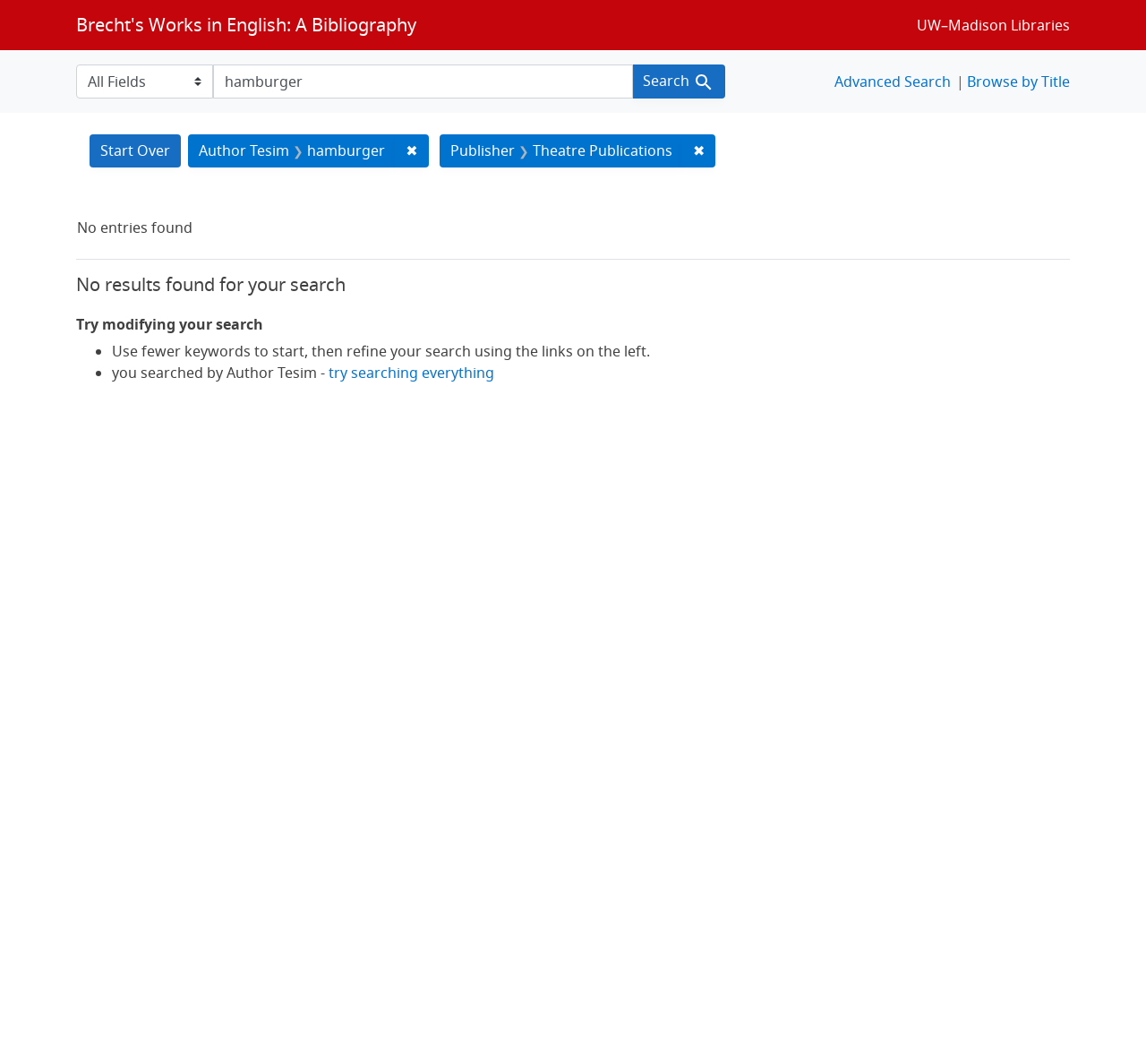Use a single word or phrase to answer the following:
What is the publisher of the searched works?

Theatre Publications